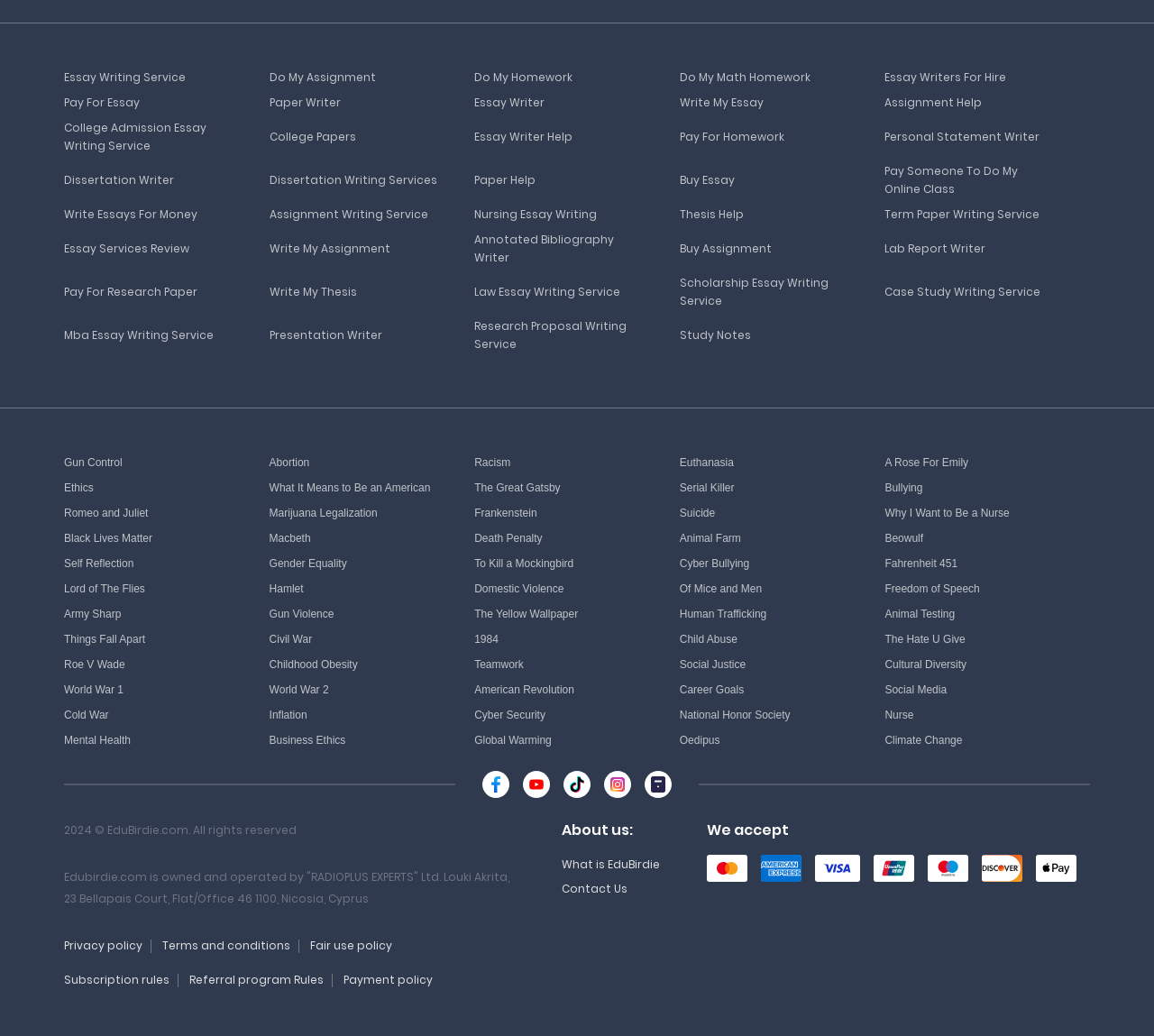Could you provide the bounding box coordinates for the portion of the screen to click to complete this instruction: "Click on Gun Control"?

[0.055, 0.438, 0.202, 0.455]